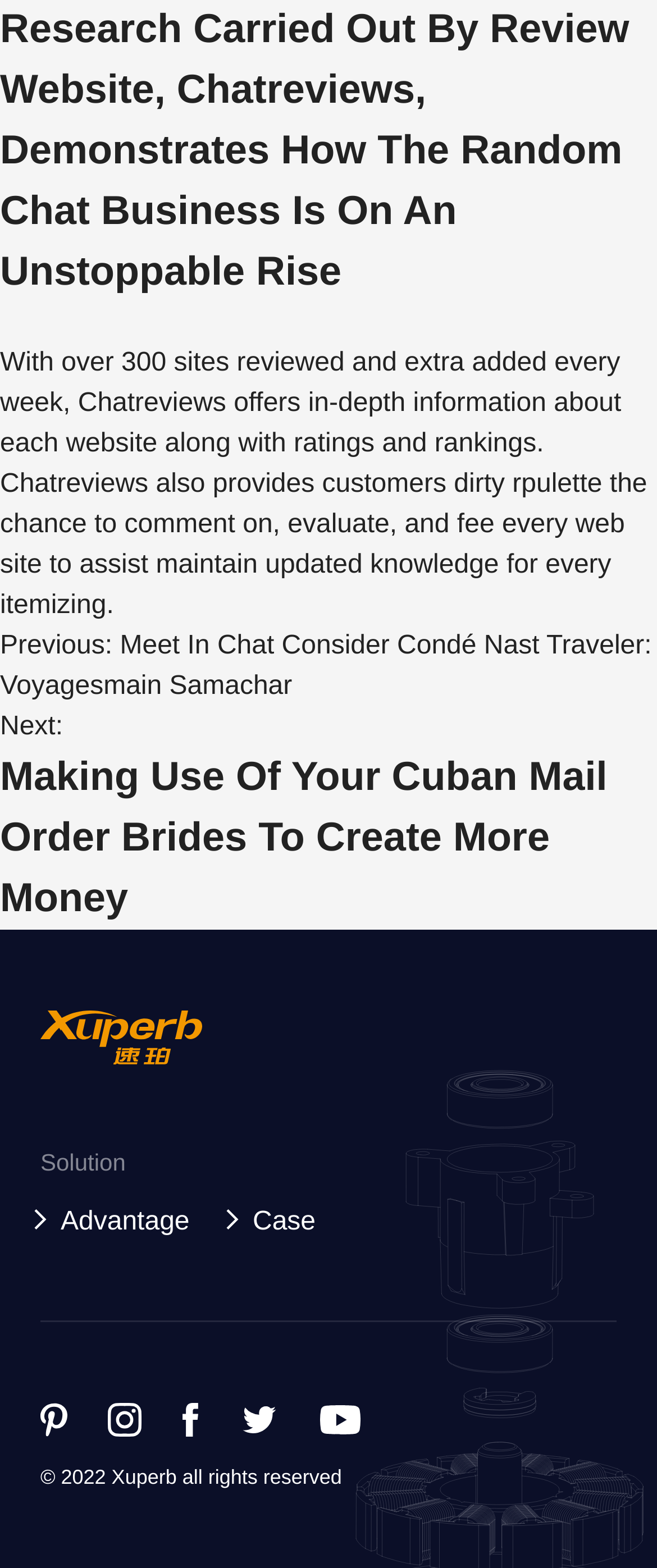Identify the bounding box coordinates of the part that should be clicked to carry out this instruction: "Go to the 'Previous: Meet In Chat Consider Condé Nast Traveler: Voyagesmain Samachar' page".

[0.0, 0.403, 0.992, 0.447]